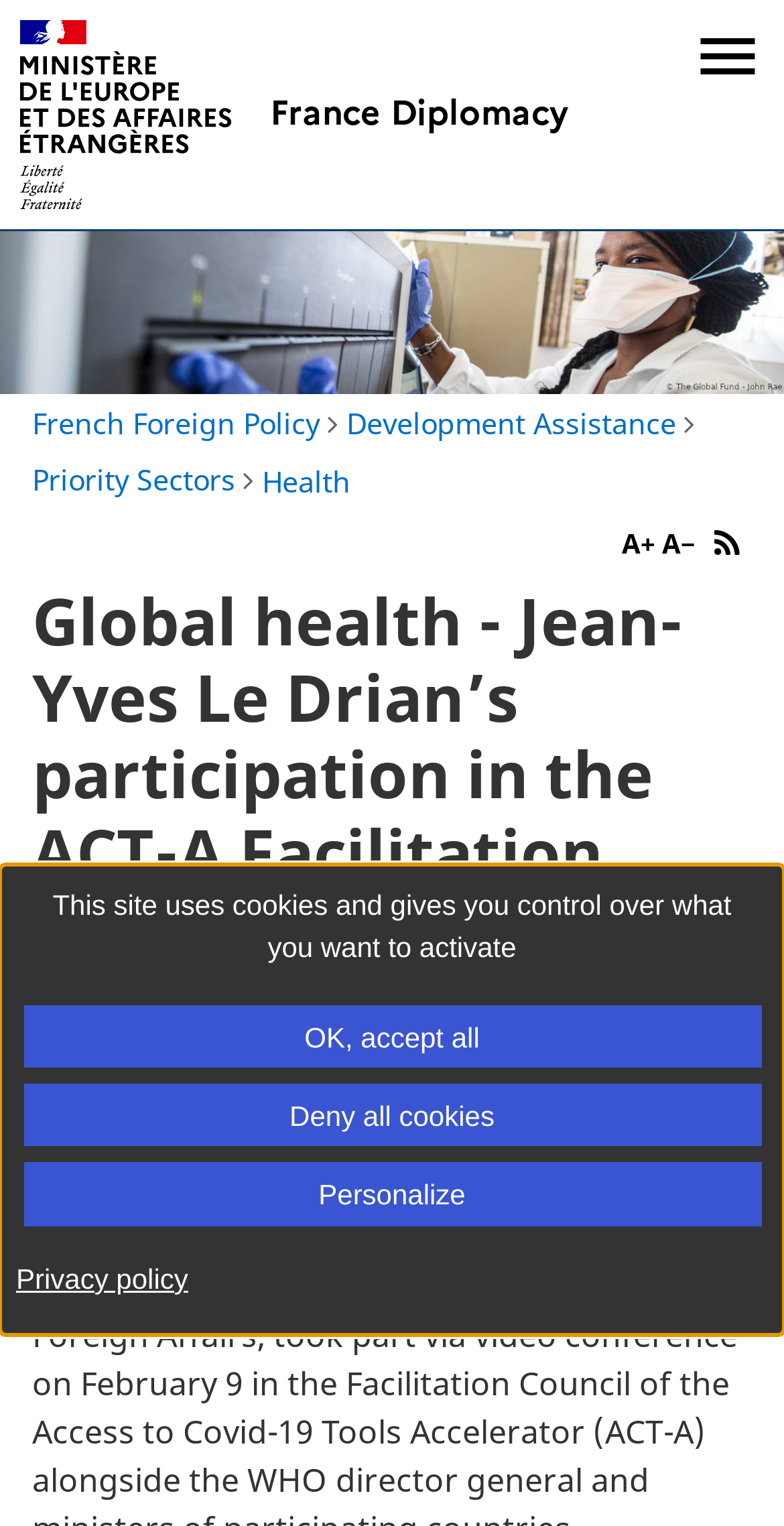Please identify the bounding box coordinates of the element on the webpage that should be clicked to follow this instruction: "Open menu". The bounding box coordinates should be given as four float numbers between 0 and 1, formatted as [left, top, right, bottom].

[0.883, 0.013, 0.975, 0.06]